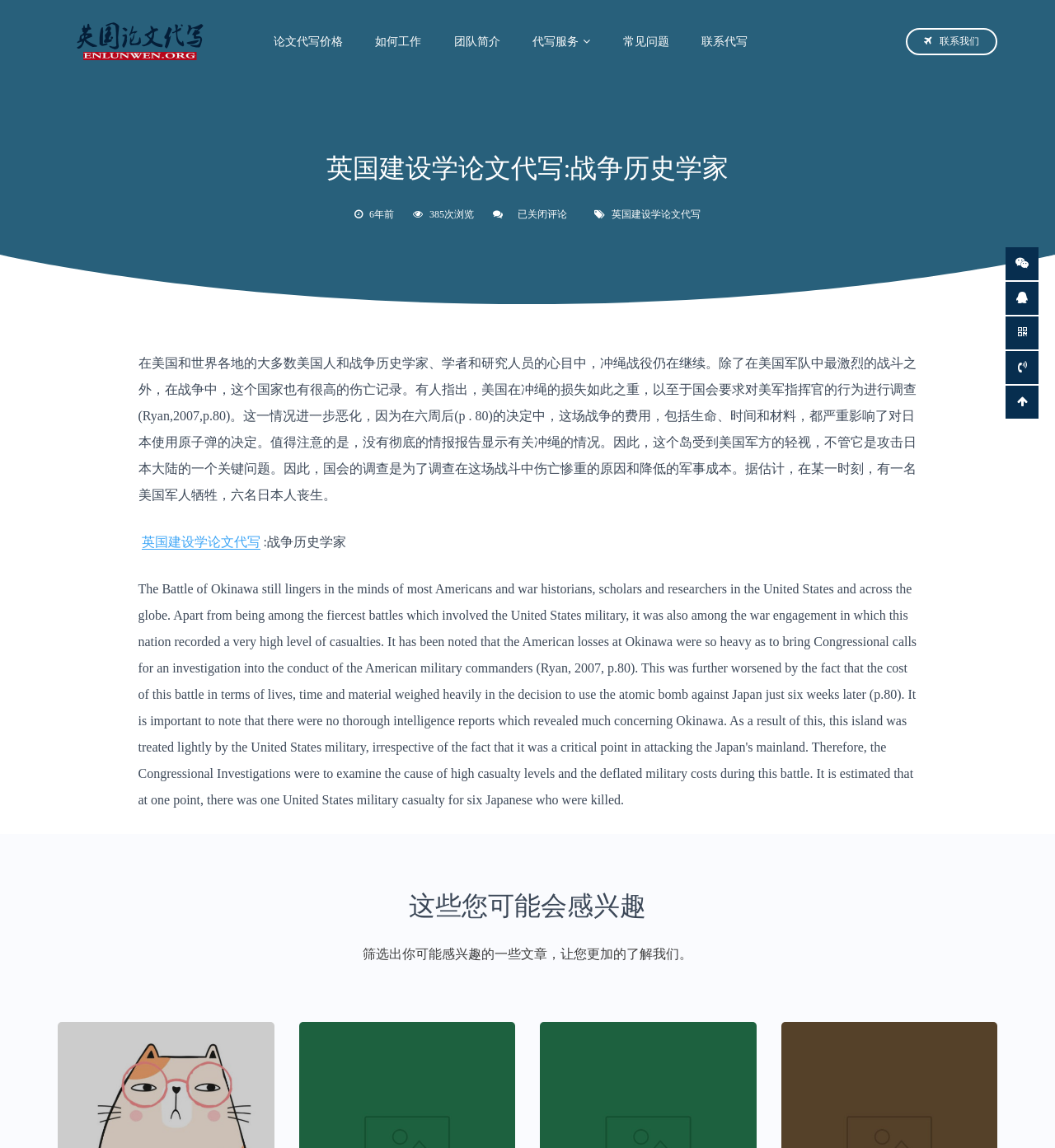How many times has the article been viewed?
Please answer the question with a detailed response using the information from the screenshot.

The static text '385次浏览' on the webpage indicates that the article has been viewed 385 times.